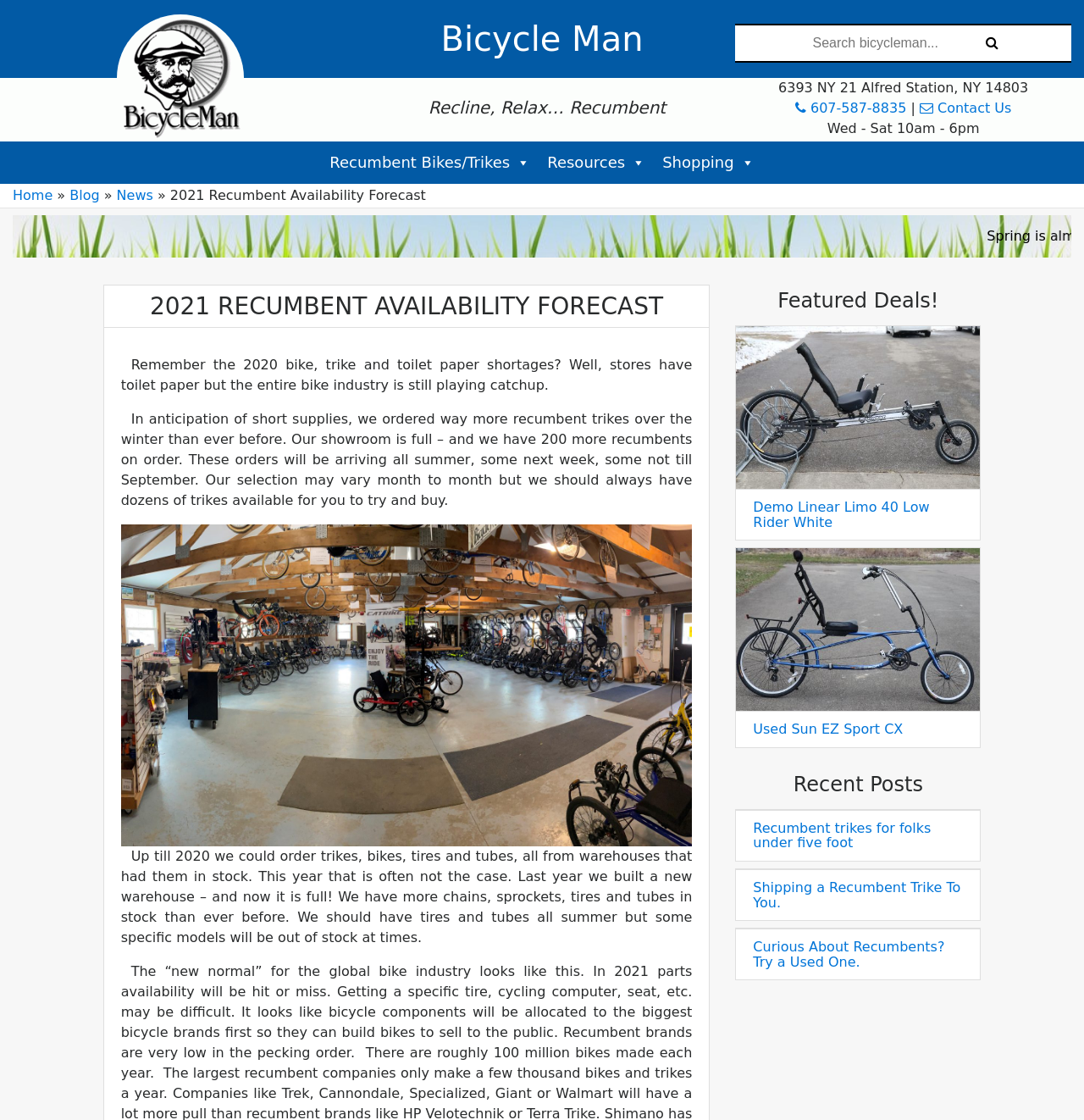What is the current status of the bike industry?
From the details in the image, provide a complete and detailed answer to the question.

The current status of the bike industry can be found in the introductory text, which states that 'the entire bike industry is still playing catchup' due to the shortages experienced in 2020.